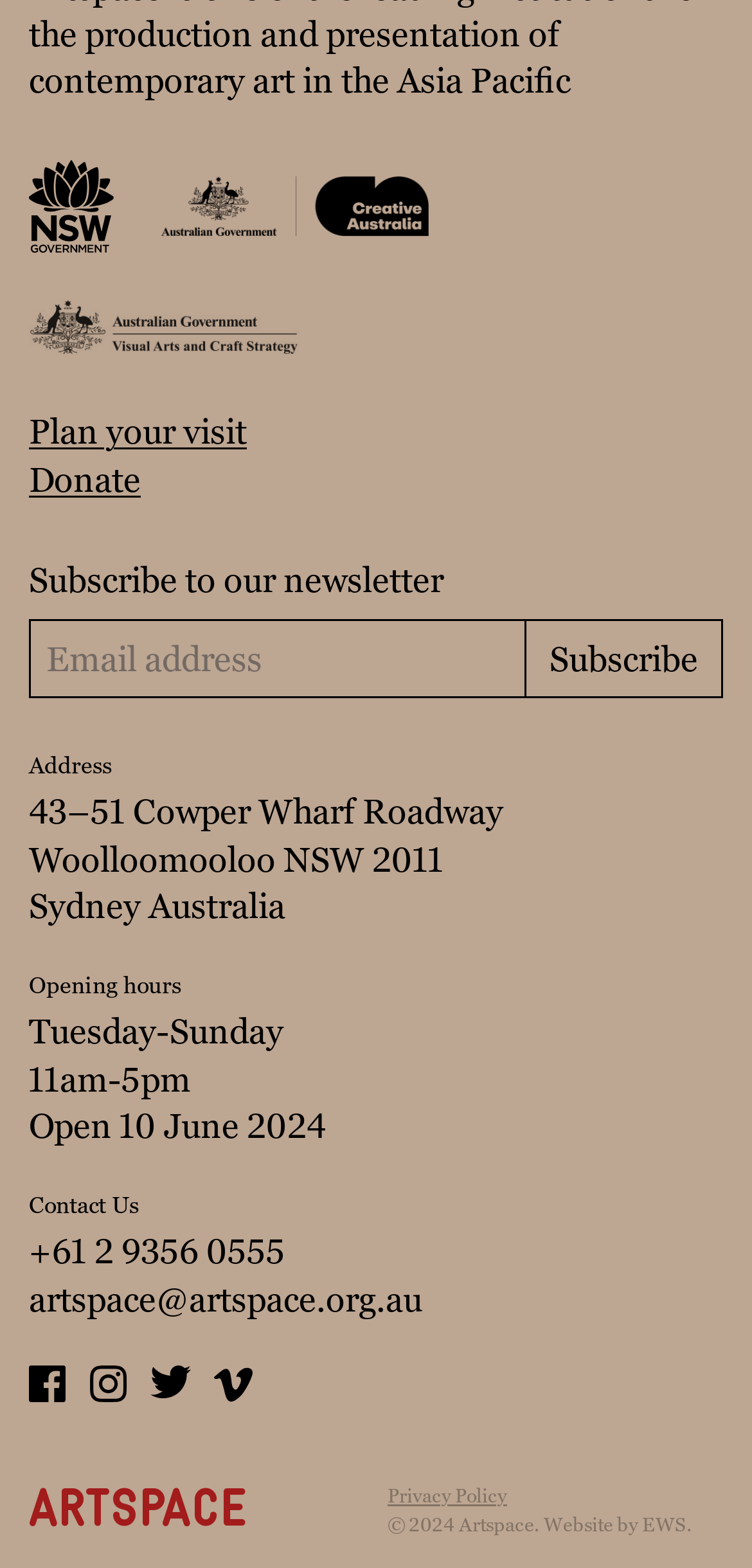What is the address of Artspace? Based on the screenshot, please respond with a single word or phrase.

43–51 Cowper Wharf Roadway